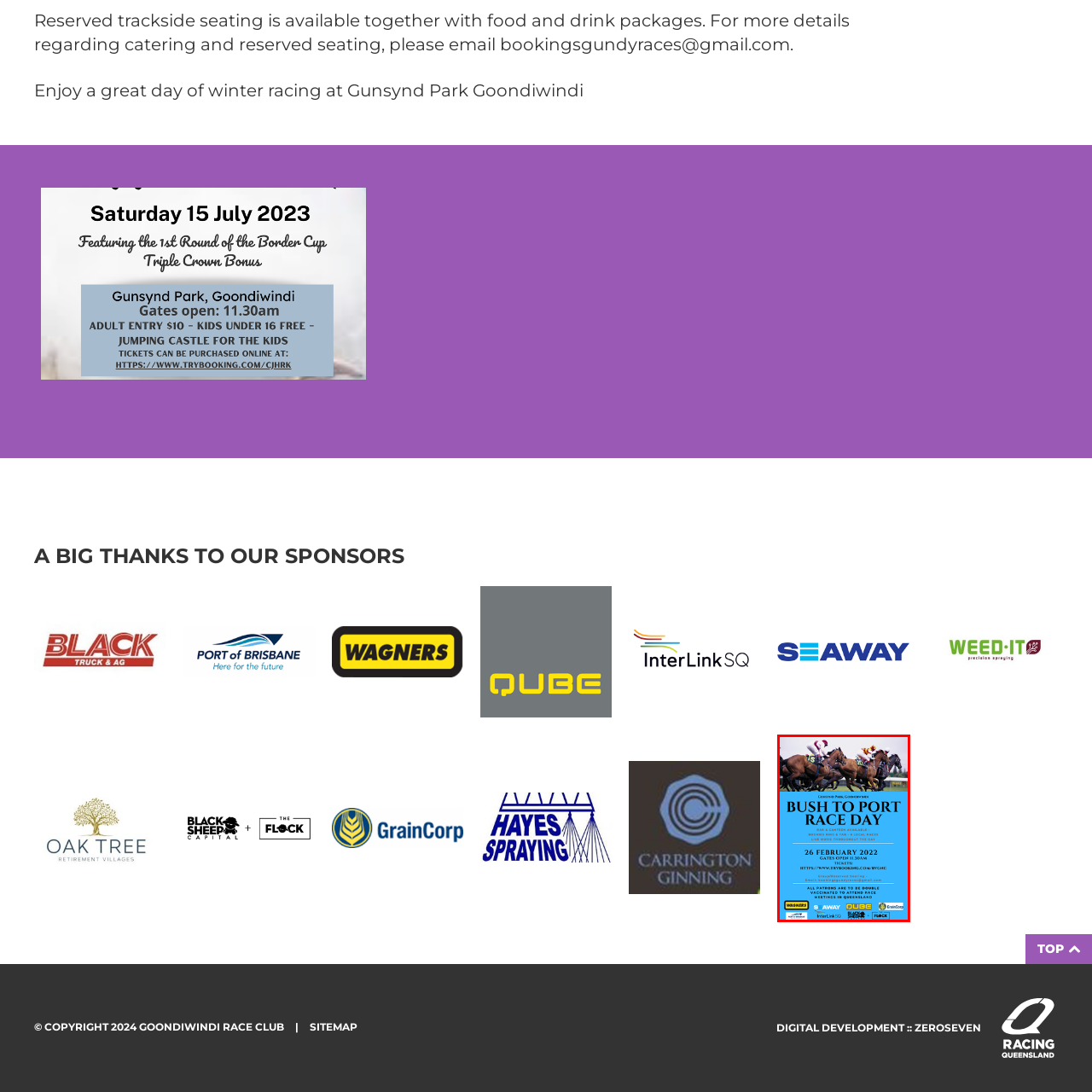Articulate a detailed narrative of what is visible inside the red-delineated region of the image.

The image features a vibrant promotional poster for the "Bush to Port Race Day" taking place at Gunsynd Park, Goondiwindi. The event is scheduled for February 26, 2022, with gates opening at 11:30 AM. Noteworthy highlights include the availability of bar and canteen services, as well as the presence of local races throughout the day. The background showcases a dynamic scene of horses racing, emphasizing the excitement of the day.

Prominently displayed at the top is the title "BUSH TO PORT RACE DAY," set against a bright blue backdrop that captures attention. The poster also features critical information for attendees, including a link for ticket bookings and a reminder that all patrons must be double vaccinated to attend, highlighting safety considerations amid ongoing health measures. 

Supporting logos from various sponsors, including InterLink, Qube, and GrainCorp, are arranged at the bottom, underscoring community support for this thrilling racing event.